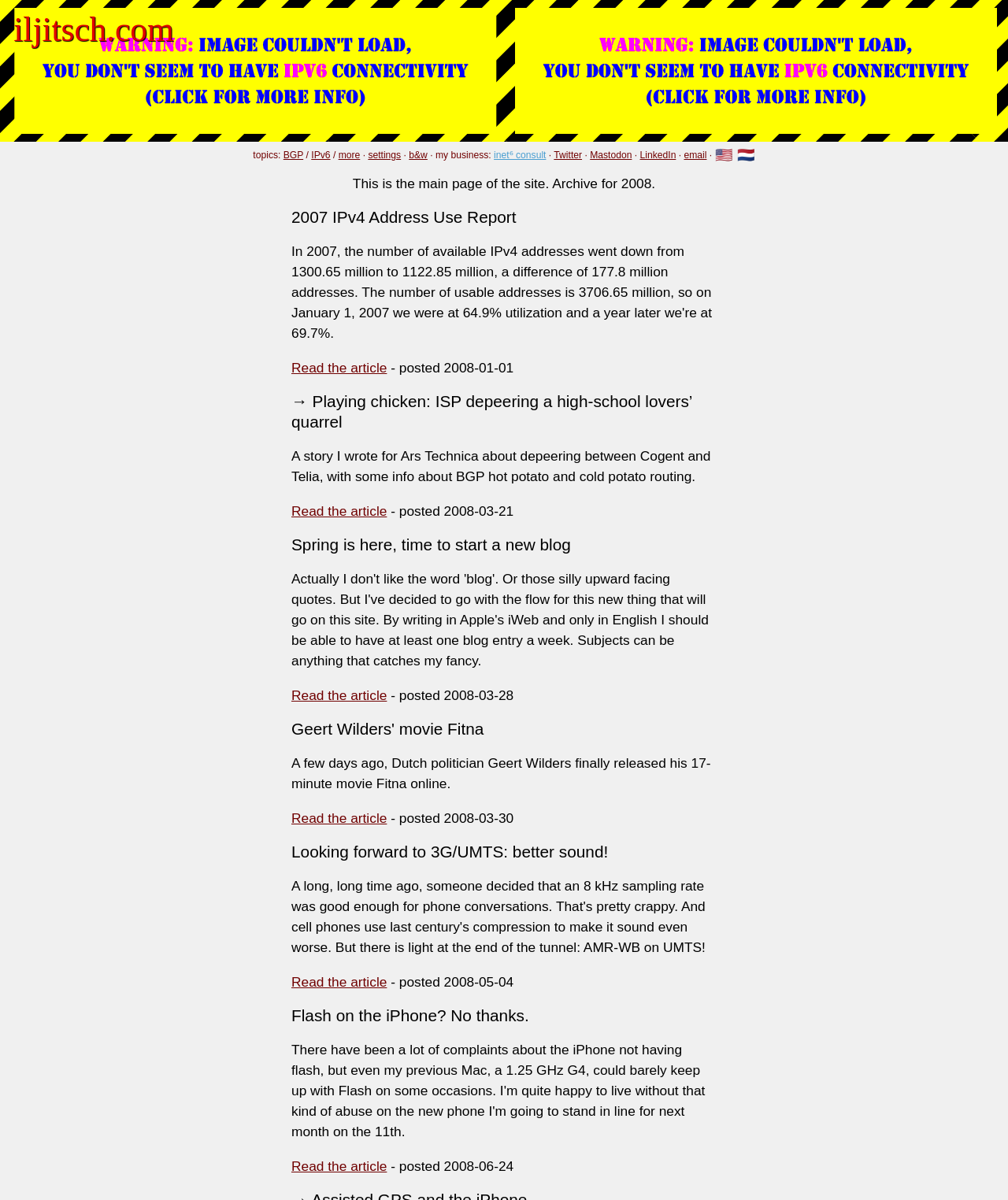What is the first article about?
Please ensure your answer to the question is detailed and covers all necessary aspects.

The first article on the webpage is titled '2007 IPv4 Address Use Report' and has a link to read the full article. The article is likely about a report on IPv4 address usage in 2007.